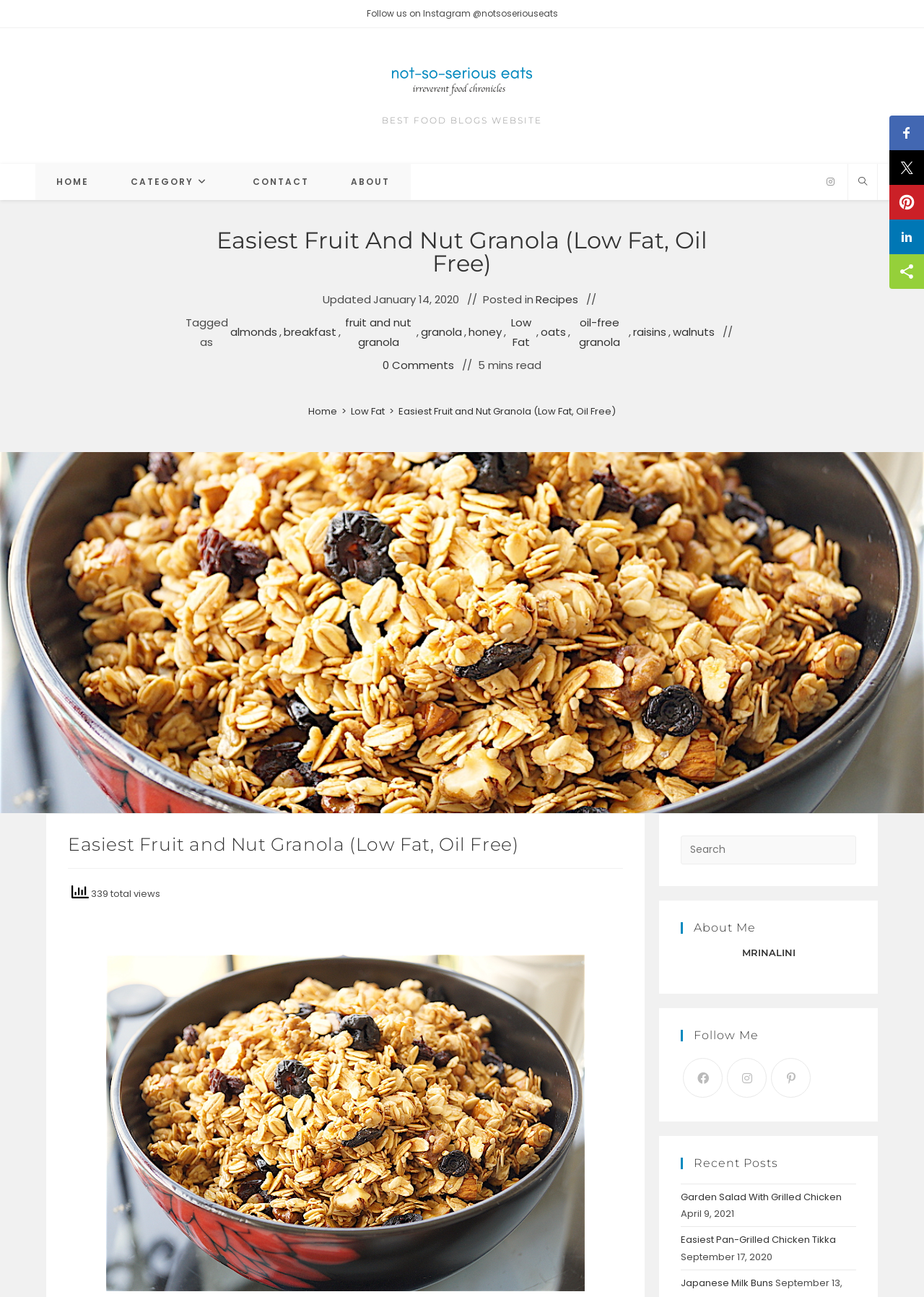Articulate a complete and detailed caption of the webpage elements.

This webpage is a food blog, specifically showcasing a recipe for "Easiest Fruit and Nut Granola (Low Fat, Oil Free)". At the top, there is a navigation menu with links to "HOME", "CATEGORY", "CONTACT", and "ABOUT". Below this, there is a search bar and a section with links to social media platforms, including Instagram, Facebook, and Pinterest.

The main content of the page is divided into two sections. On the left, there is a header with the title of the recipe, followed by a section with metadata, including the date the recipe was updated, the category it belongs to, and tags related to the recipe. Below this, there is a section with a breadcrumb navigation trail, showing the path from the homepage to the current recipe.

On the right, there is a large image, likely a photo of the finished granola. Below the image, there is a section with a heading "About Me", followed by a brief description and links to the author's social media profiles. Further down, there is a section with a heading "Recent Posts", listing three recent recipes with links to their respective pages.

At the very top of the page, there is a static text "Follow us on Instagram @notsoseriouseats" and a link to the blog's homepage. At the bottom of the page, there are social media sharing buttons for Facebook, Twitter, Pinterest, LinkedIn, and ShareThis.